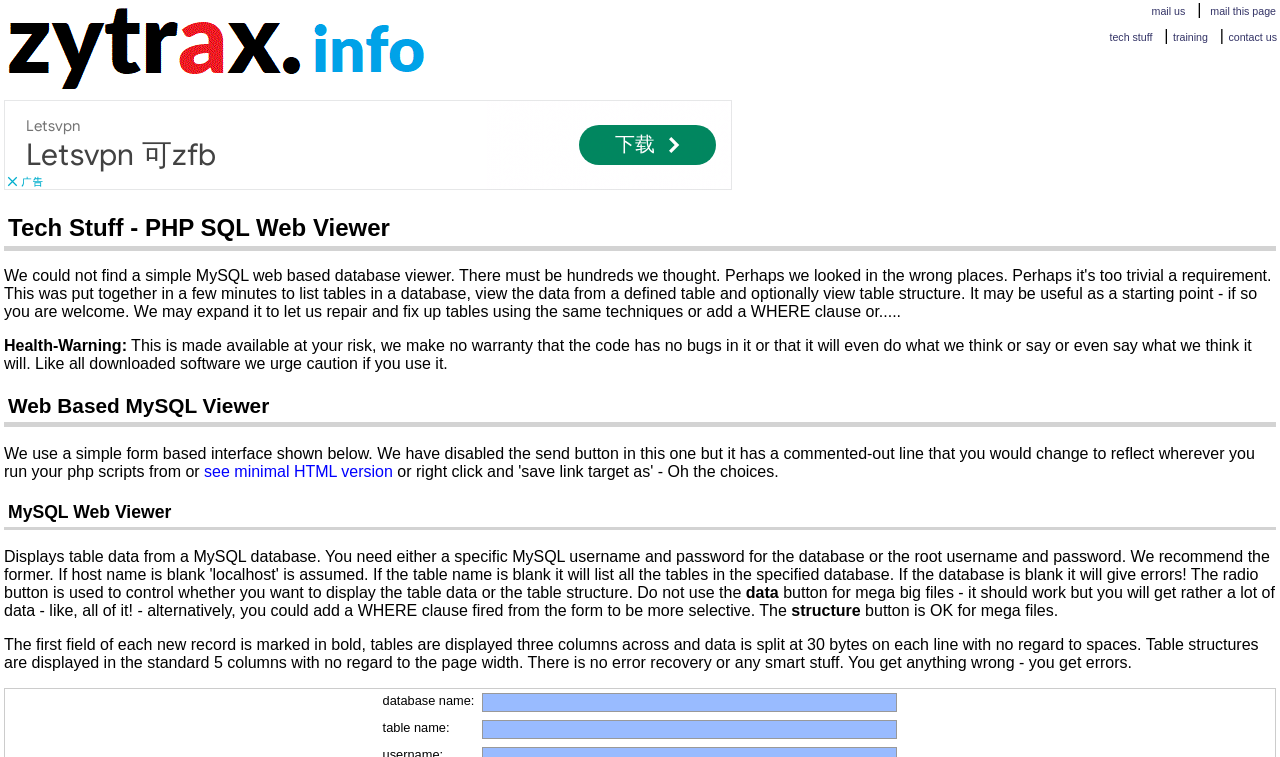Find the bounding box coordinates for the area that must be clicked to perform this action: "click see minimal HTML version".

[0.159, 0.611, 0.307, 0.634]